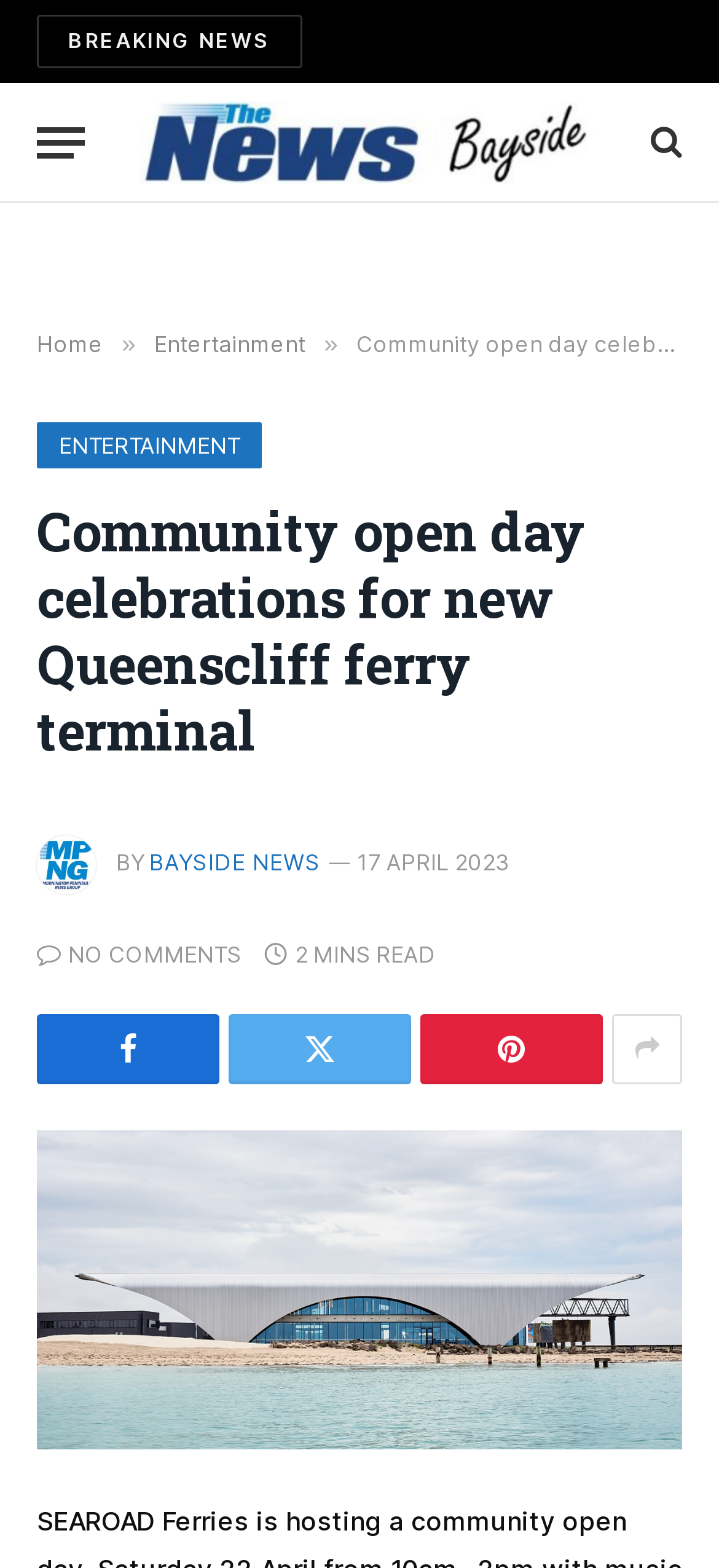Determine the primary headline of the webpage.

Community open day celebrations for new Queenscliff ferry terminal